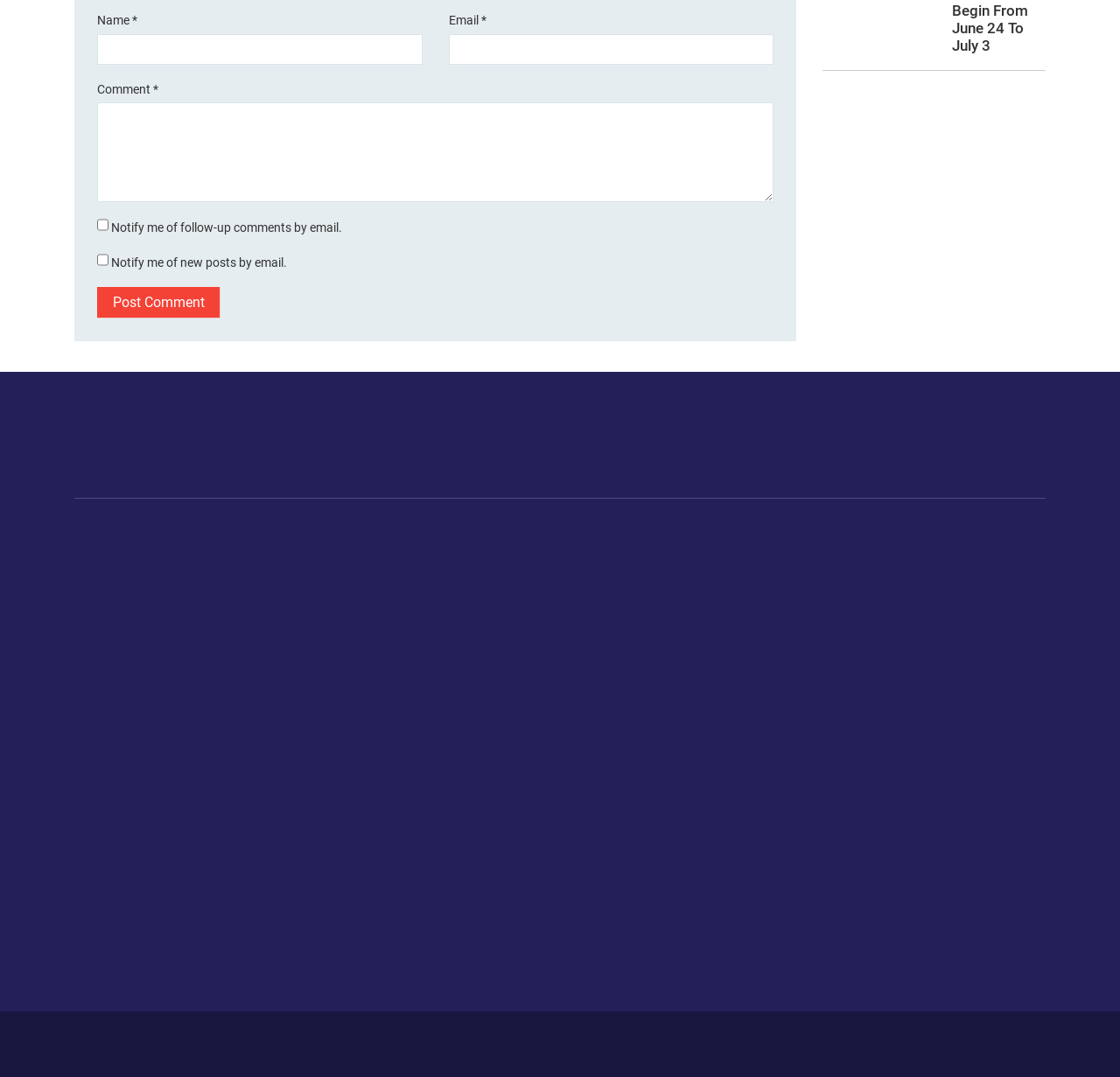What is the topic of the section with links like 'India', 'Gujarat', and 'Global Economy'?
Offer a detailed and exhaustive answer to the question.

The section with links like 'India', 'Gujarat', and 'Global Economy' is located under the 'Business' category, which suggests that the topic of this section is related to business news and articles.